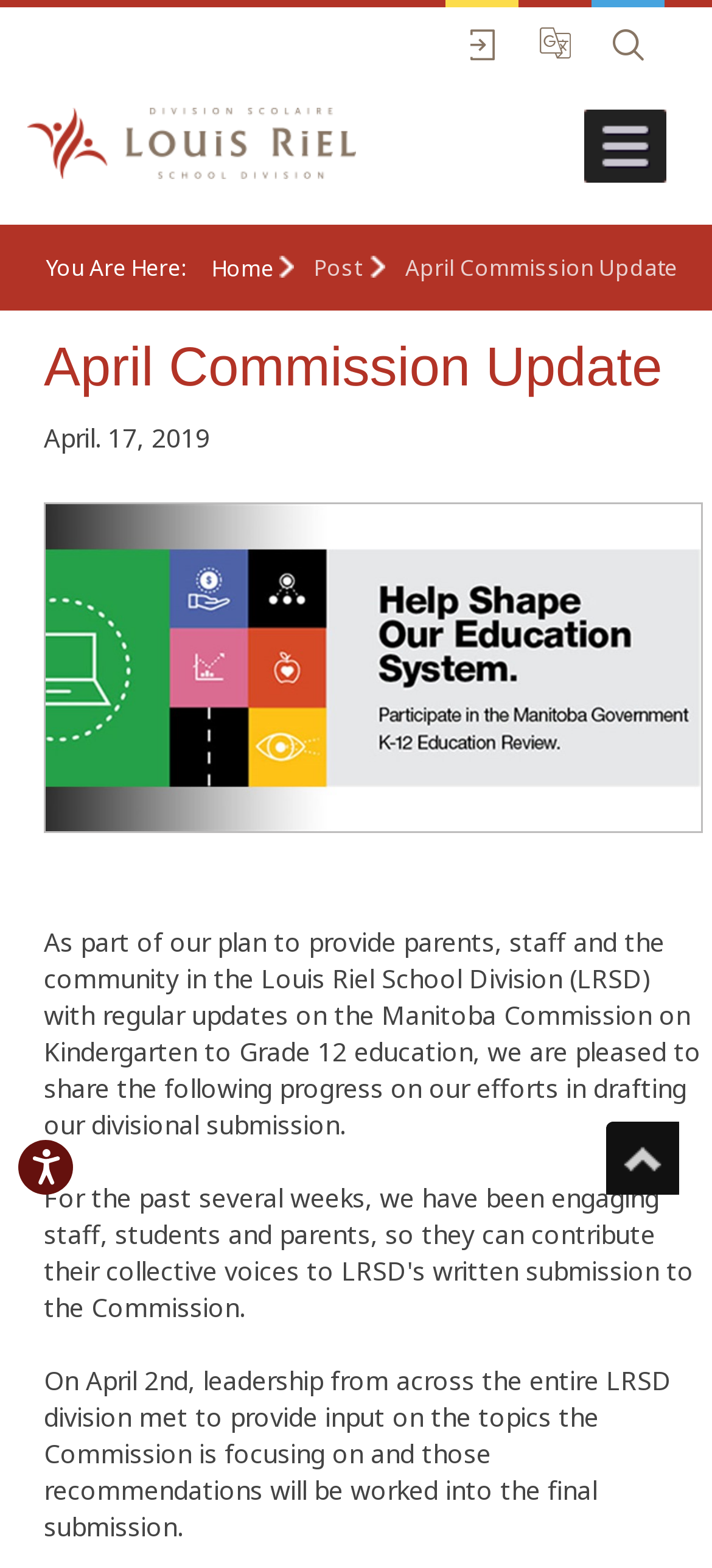Refer to the element description Menu and identify the corresponding bounding box in the screenshot. Format the coordinates as (top-left x, top-left y, bottom-right x, bottom-right y) with values in the range of 0 to 1.

[0.821, 0.07, 0.936, 0.117]